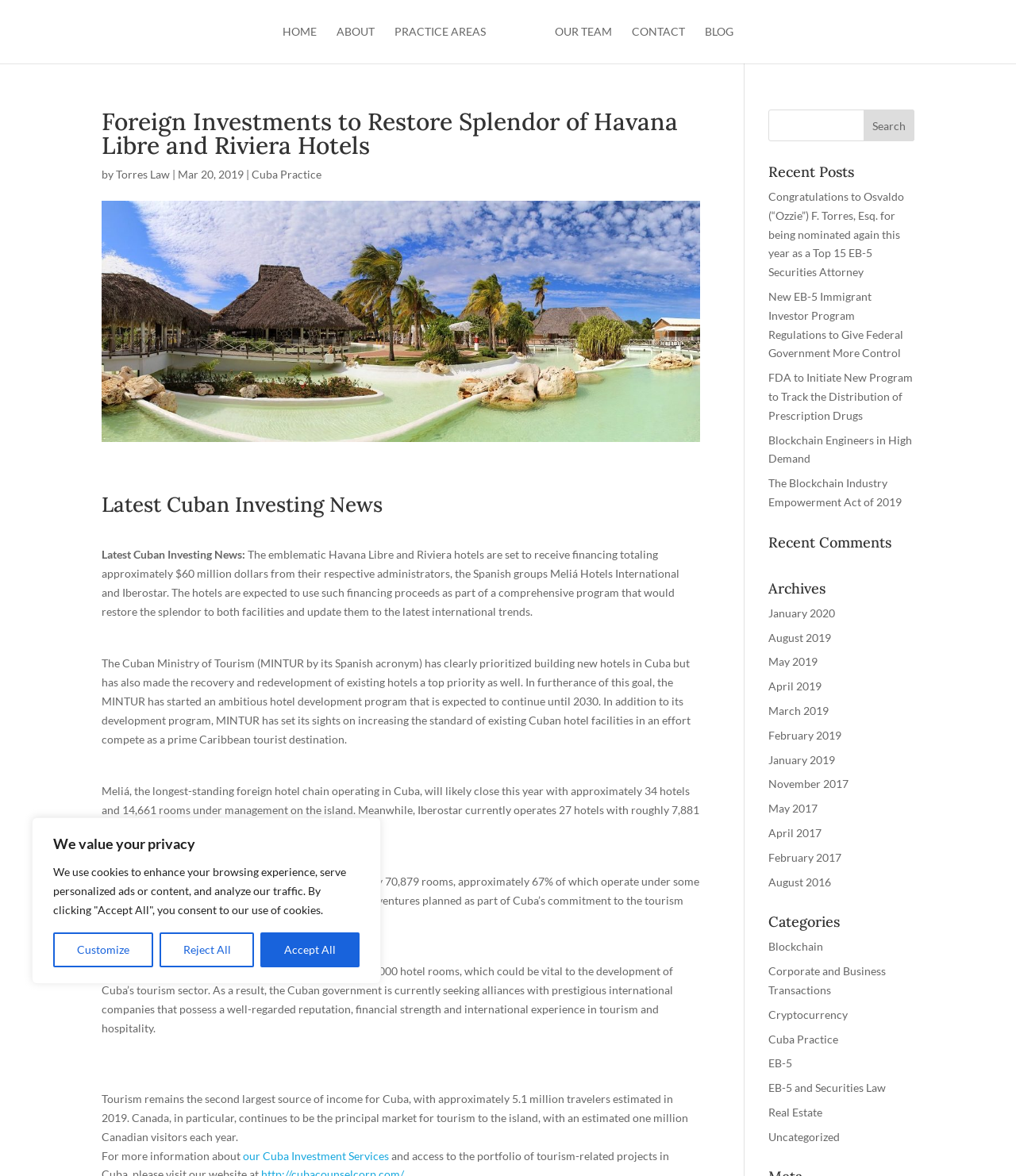Can you find and provide the main heading text of this webpage?

Foreign Investments to Restore Splendor of Havana Libre and Riviera Hotels